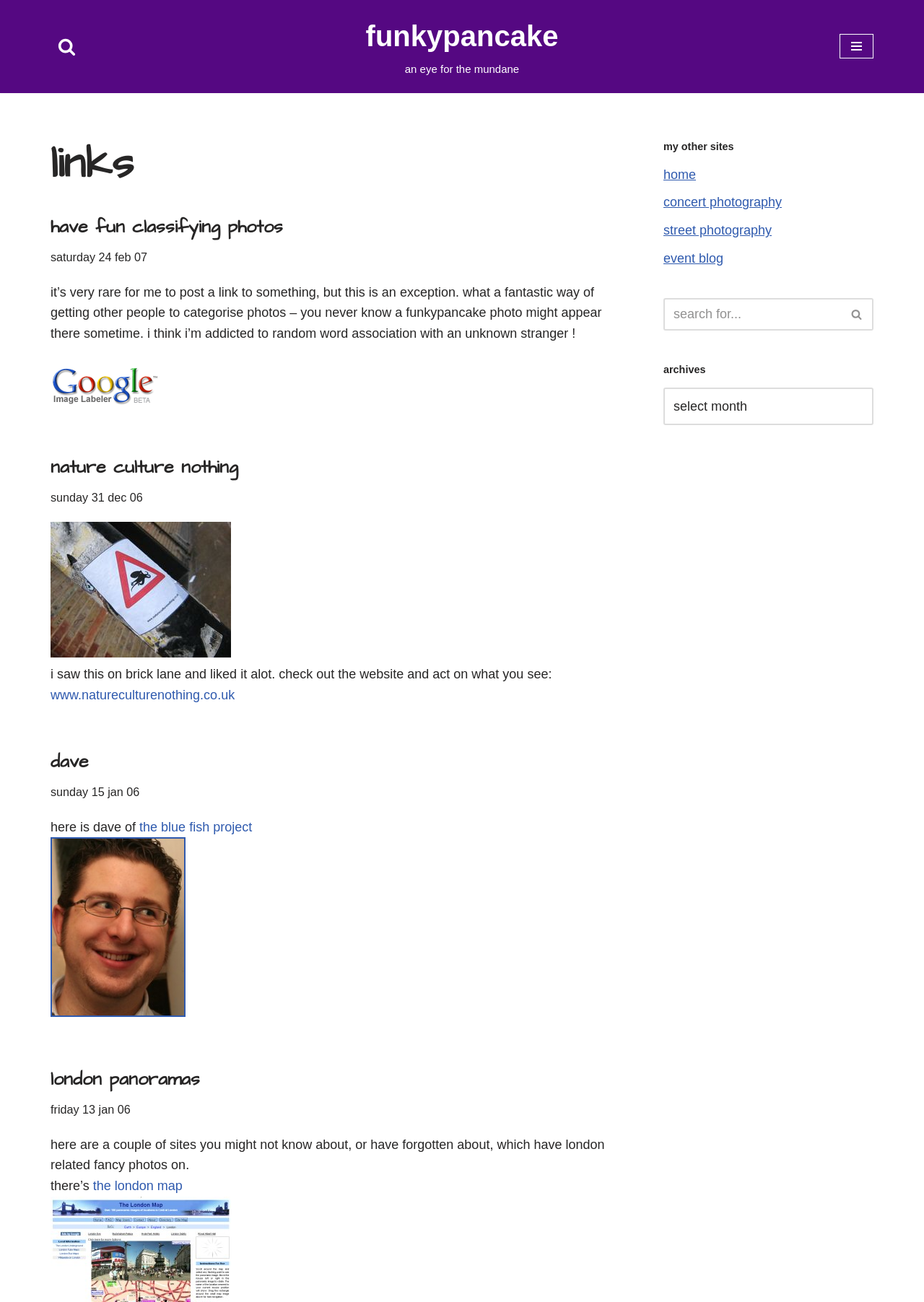Determine the bounding box coordinates of the area to click in order to meet this instruction: "Go to FUNKYPANCAKE homepage".

[0.396, 0.01, 0.604, 0.061]